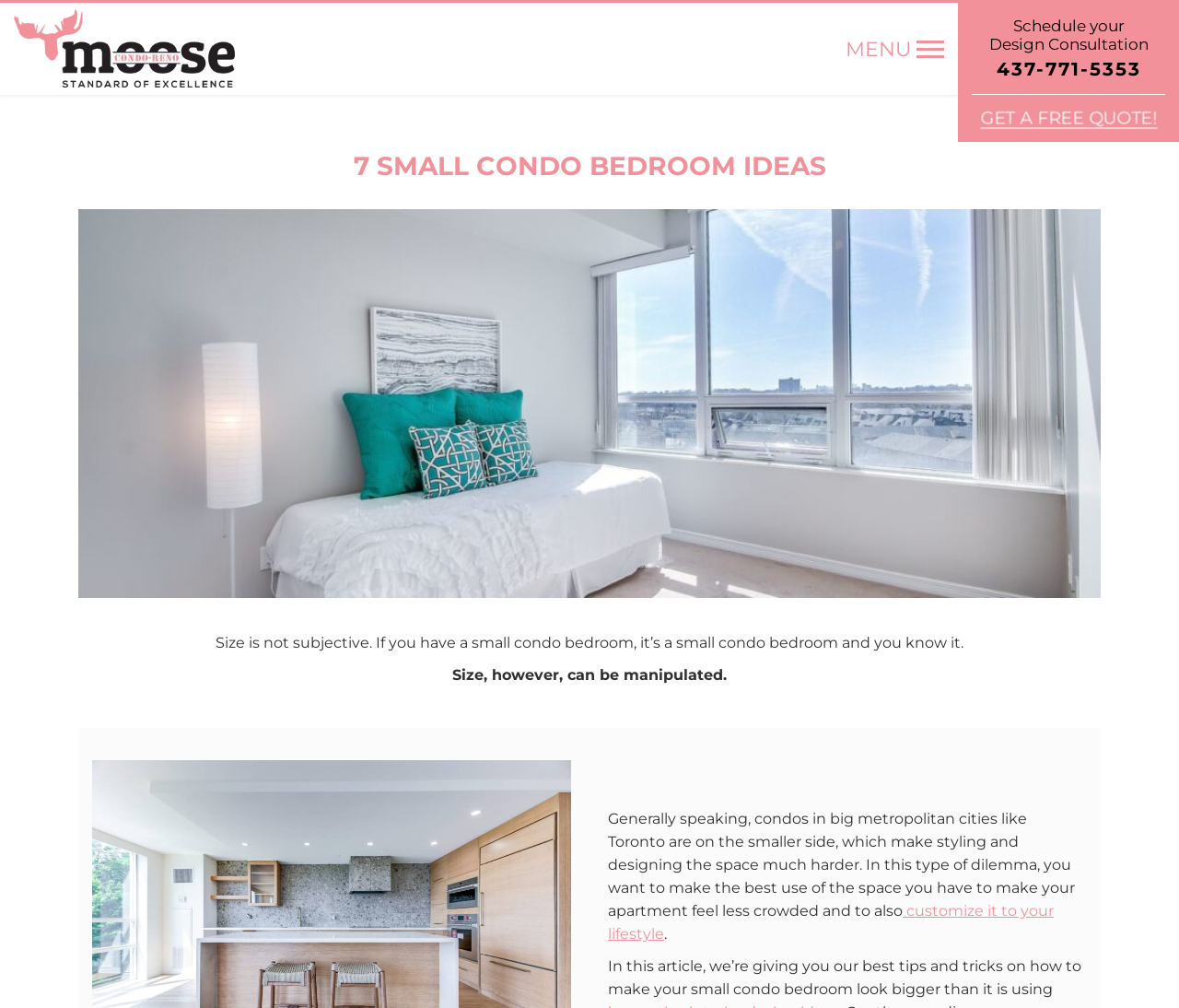Generate an in-depth caption that captures all aspects of the webpage.

The webpage is about small condo bedroom design ideas, specifically focusing on how to make a small bedroom appear larger. At the top left corner, there is a link to "Moose Basements - Expect Excellence" accompanied by an image with the same name. On the top right side, there is a "MENU" button. 

Below the menu, there is a section with a call-to-action, featuring a "Schedule your Design Consultation" text and a "GET A FREE QUOTE!" link. This section also includes a phone number "437-771-5353" as a link.

The main content of the webpage is headed by a large title "7 SMALL CONDO BEDROOM IDEAS" with an image of a minimalist condo bedroom design below it. The article begins with a statement about the subjective nature of size, followed by a series of paragraphs discussing the challenges of designing small condo bedrooms in metropolitan cities like Toronto. The text explains that the article will provide tips and tricks on how to make a small condo bedroom appear larger.